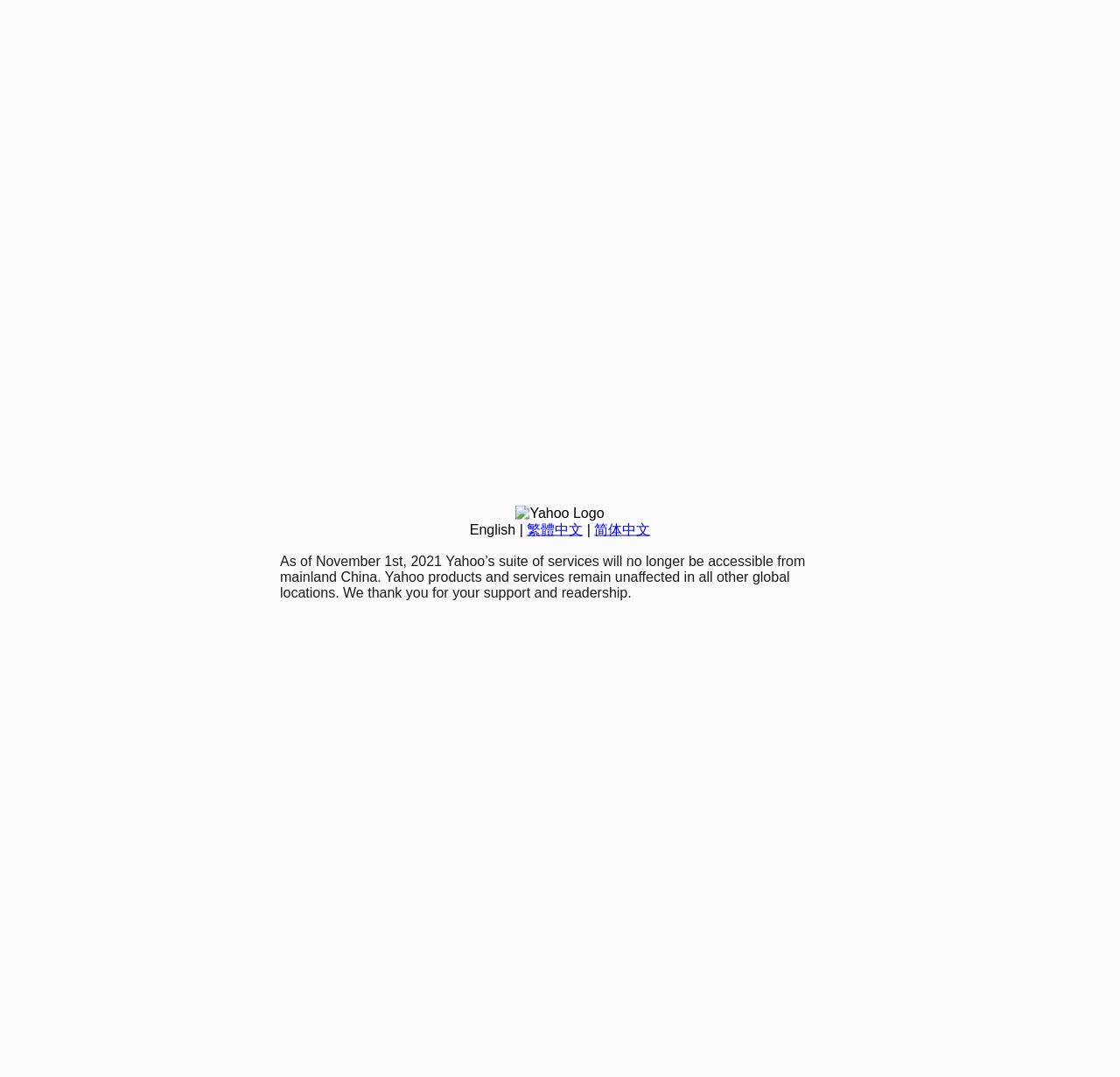Given the element description: "English", predict the bounding box coordinates of the UI element it refers to, using four float numbers between 0 and 1, i.e., [left, top, right, bottom].

[0.419, 0.485, 0.46, 0.498]